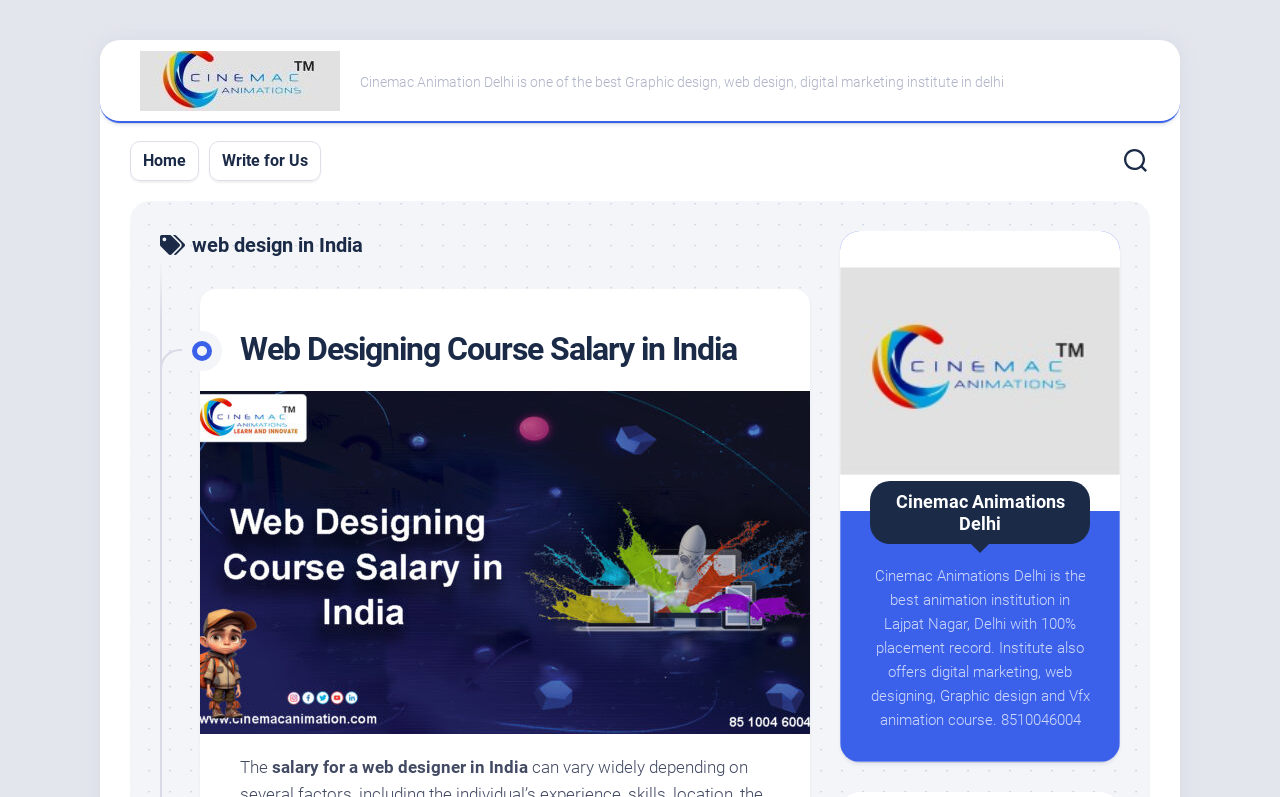What is the topic of the webpage?
Provide an in-depth and detailed answer to the question.

The heading element with the text ' web design in India' suggests that the topic of the webpage is related to web design in India.